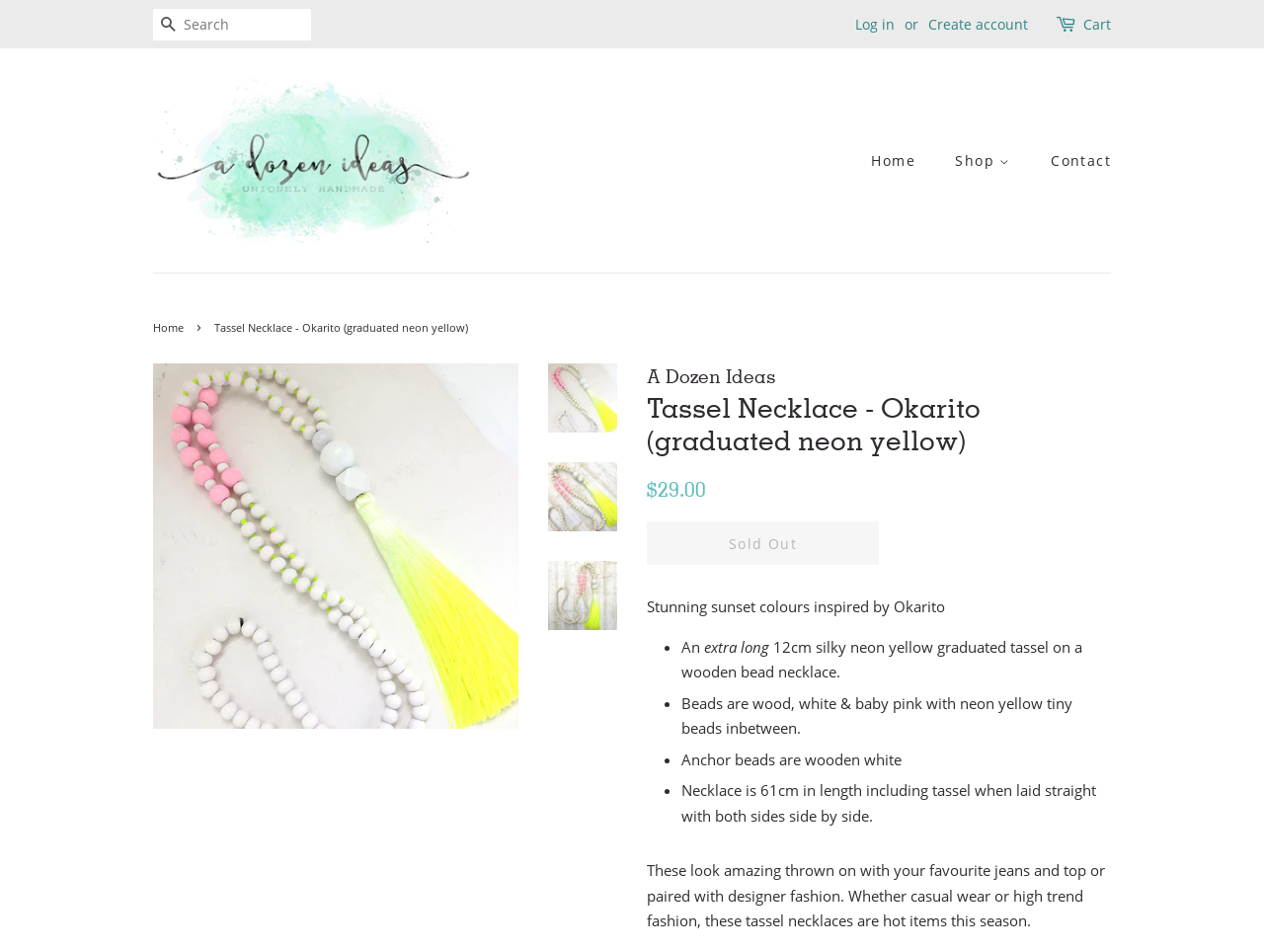Given the element description: "Gifts for her", predict the bounding box coordinates of this UI element. The coordinates must be four float numbers between 0 and 1, given as [left, top, right, bottom].

[0.744, 0.33, 0.887, 0.366]